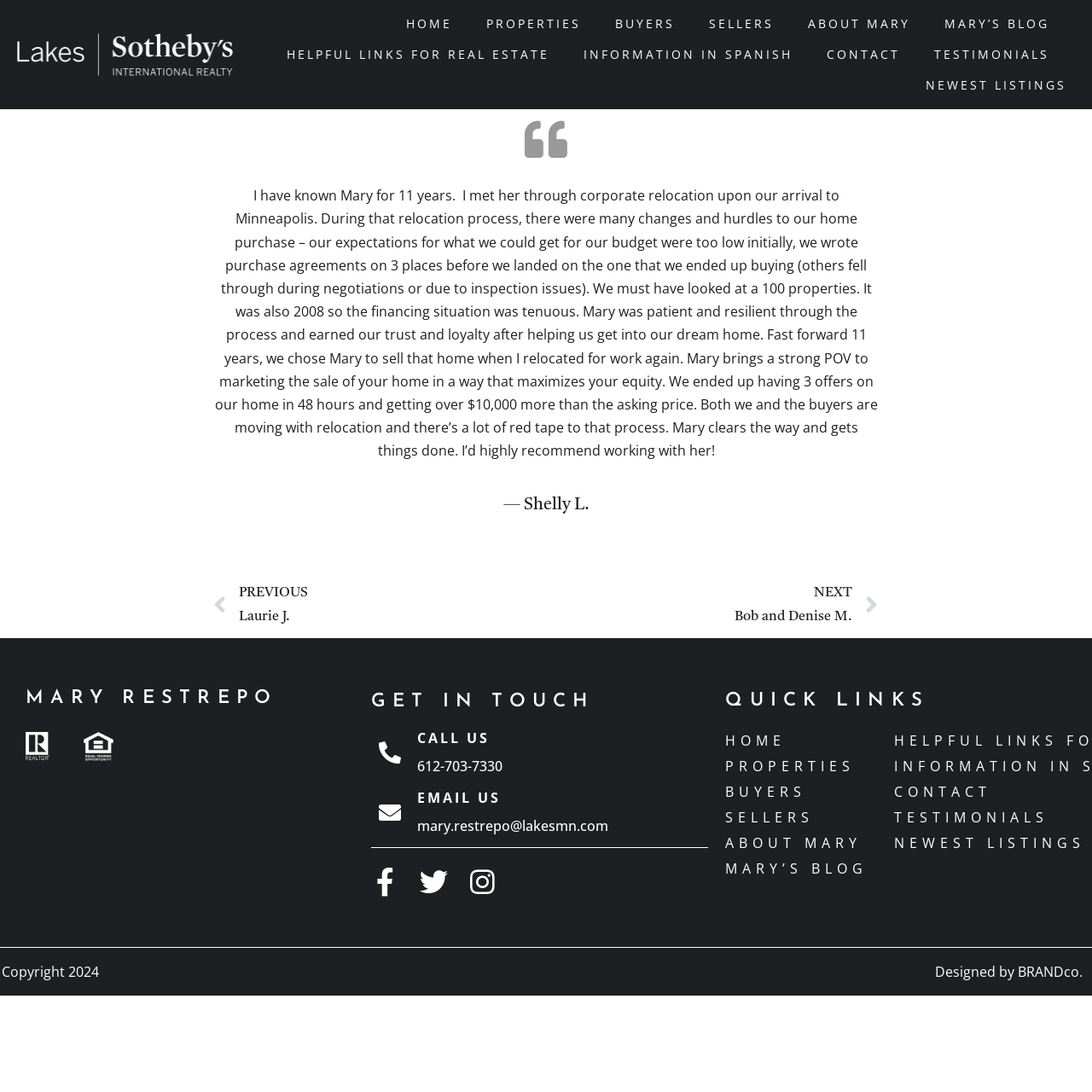Locate the bounding box coordinates of the element that needs to be clicked to carry out the instruction: "View newest listings". The coordinates should be given as four float numbers ranging from 0 to 1, i.e., [left, top, right, bottom].

[0.848, 0.064, 0.977, 0.092]